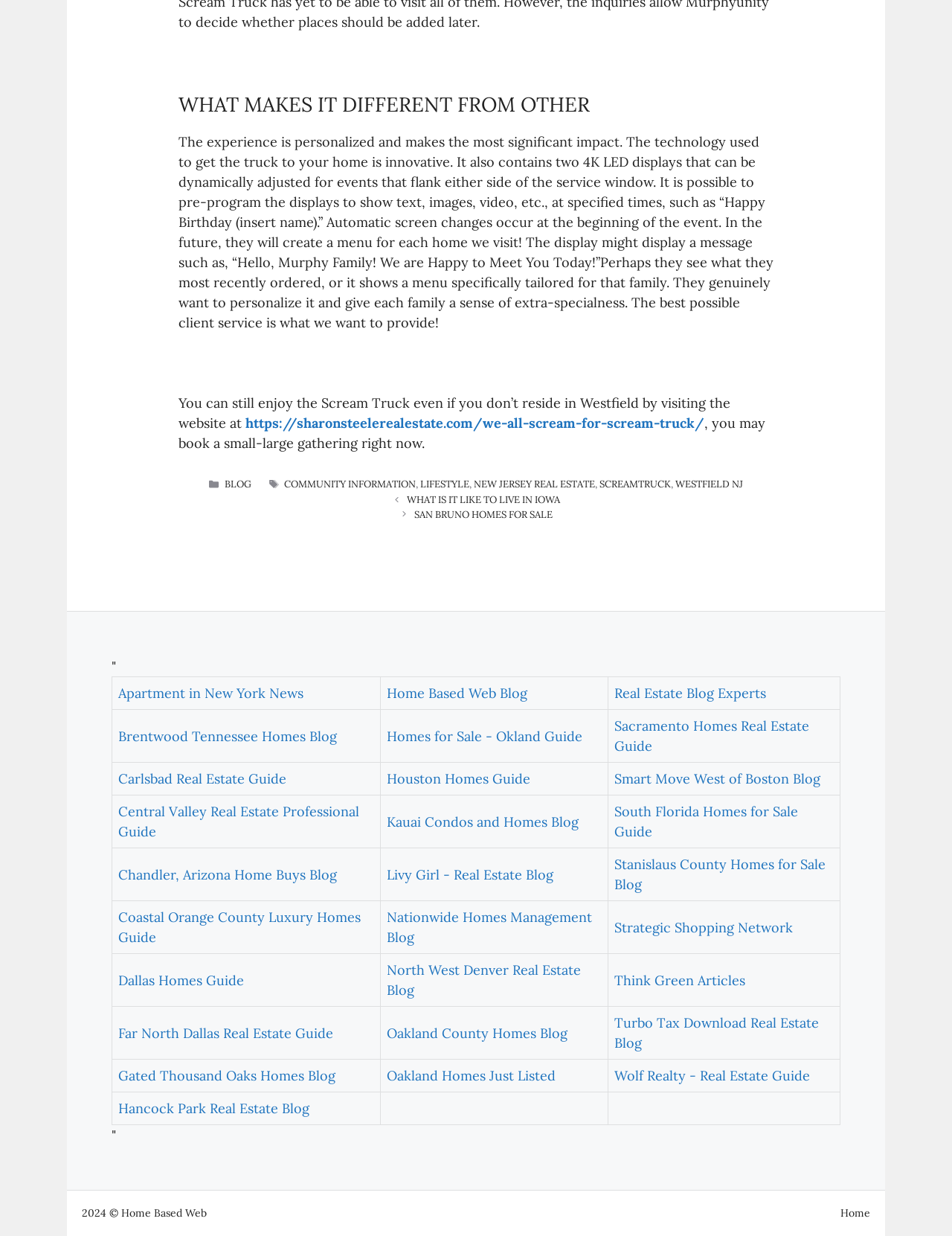Please identify the bounding box coordinates of the clickable area that will allow you to execute the instruction: "Go to 'BLOG'".

[0.236, 0.387, 0.264, 0.397]